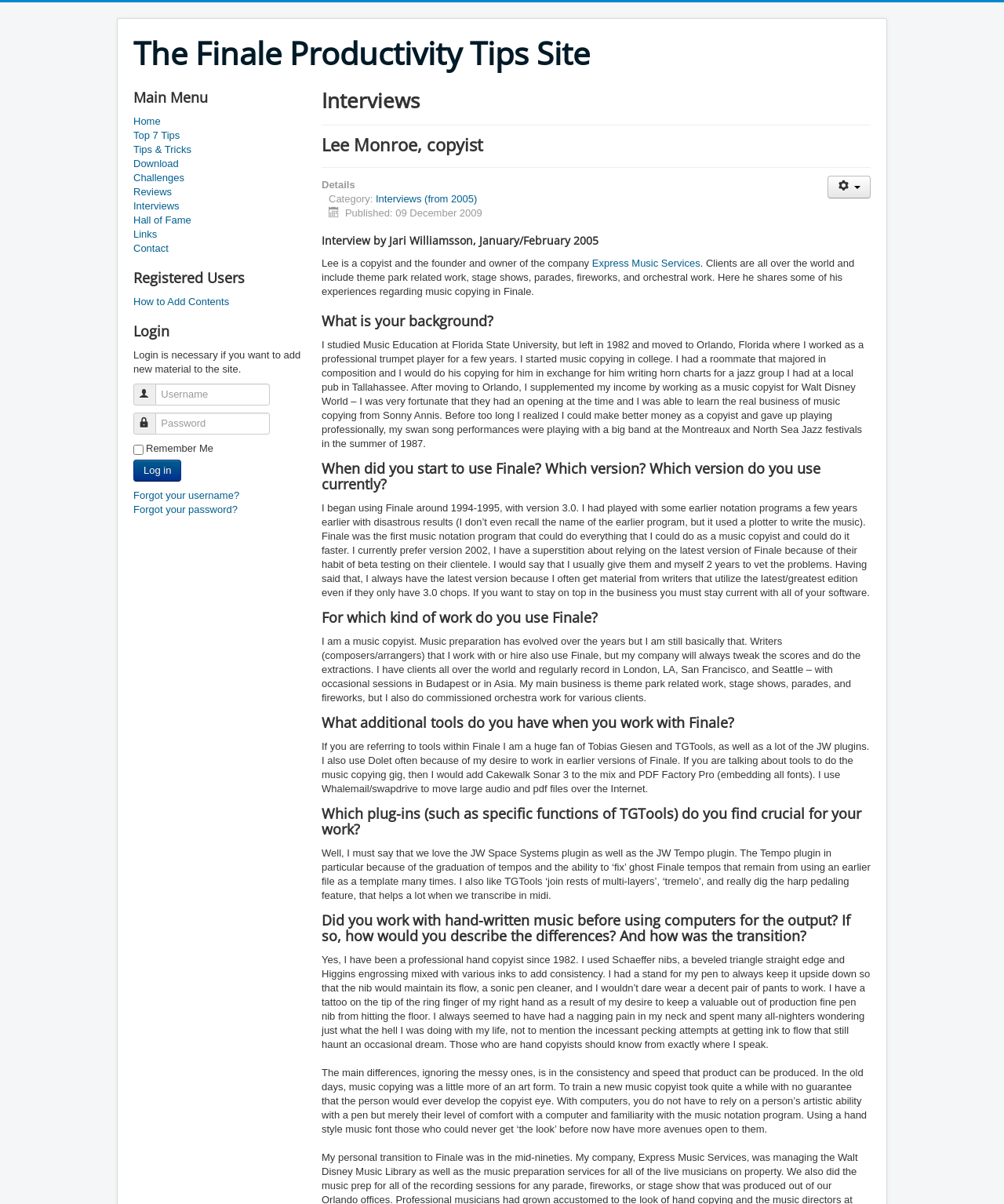Specify the bounding box coordinates of the element's region that should be clicked to achieve the following instruction: "Click the 'Forgot your username?' link". The bounding box coordinates consist of four float numbers between 0 and 1, in the format [left, top, right, bottom].

[0.133, 0.407, 0.238, 0.416]